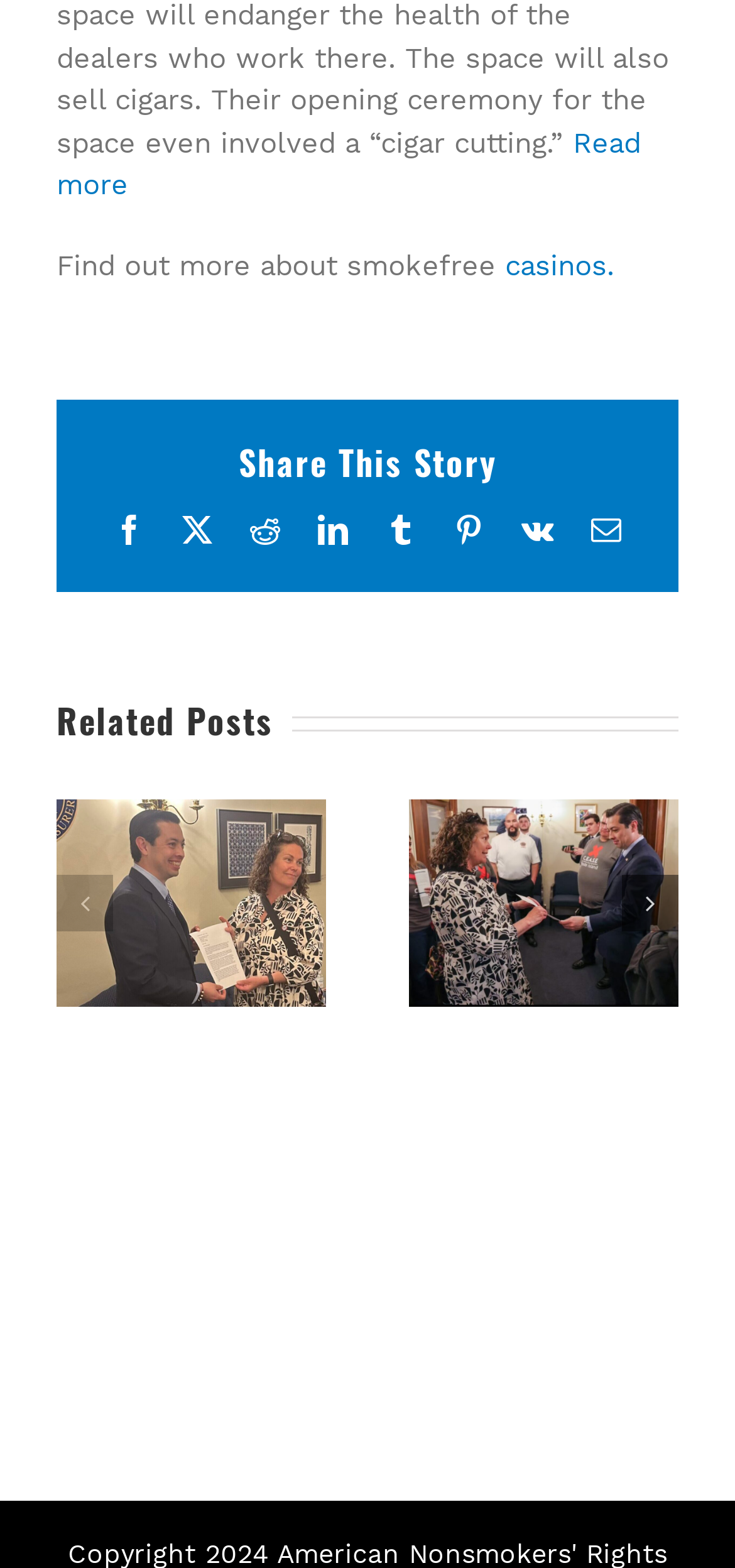Give a short answer to this question using one word or a phrase:
What is the purpose of the 'Previous slide' and 'Next slide' buttons?

To navigate related posts